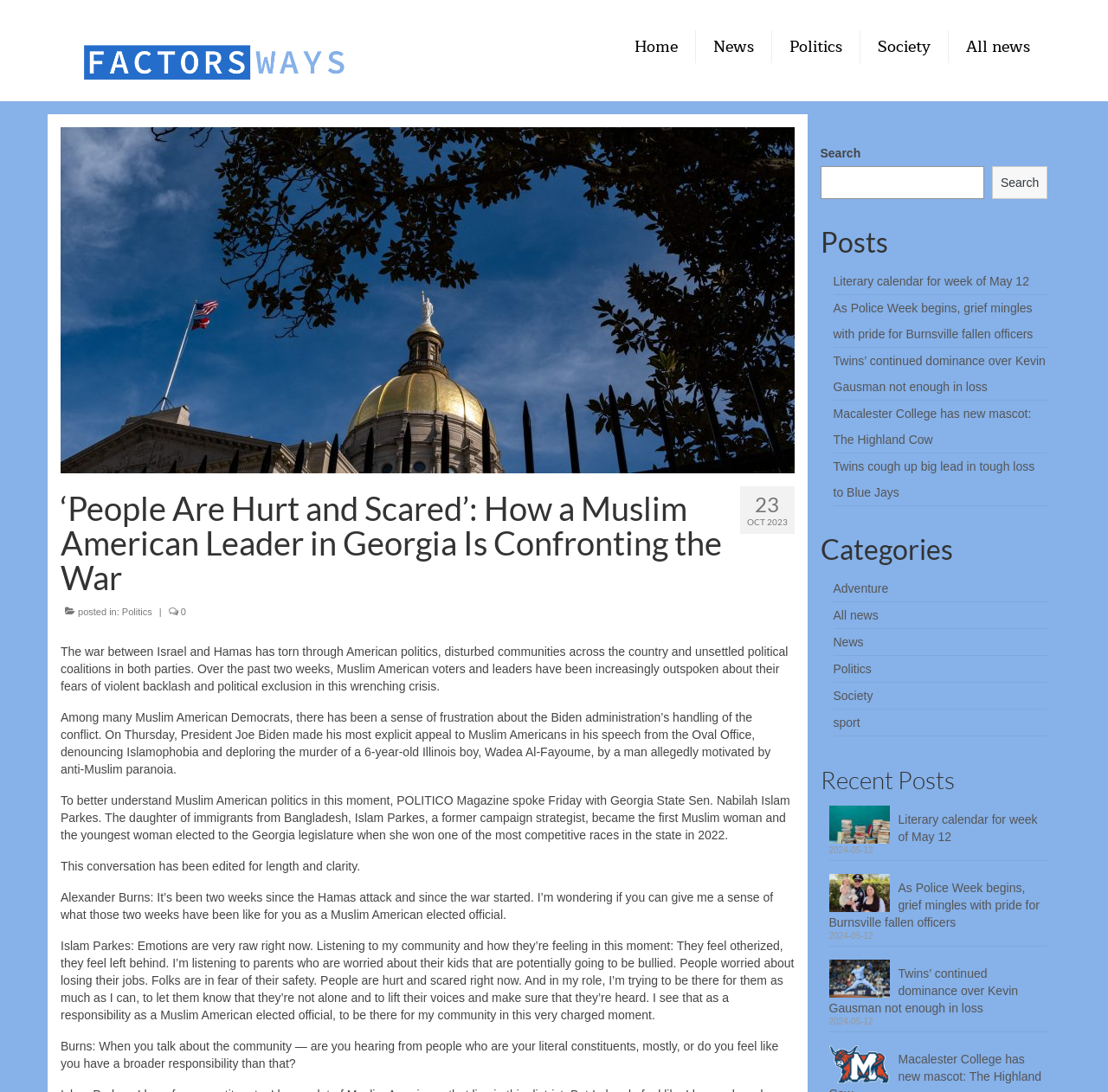How many chansons has Nabilah Islam Parkes written?
Answer the question in a detailed and comprehensive manner.

The answer can be found in the article content, where it is mentioned that 'Depuis 10 ans j’ai écrit plus de 500 chansons paroles et musique et depuis une vingtaine d’années j’ai composé plus de 6000 morceaux instrumentaux'.